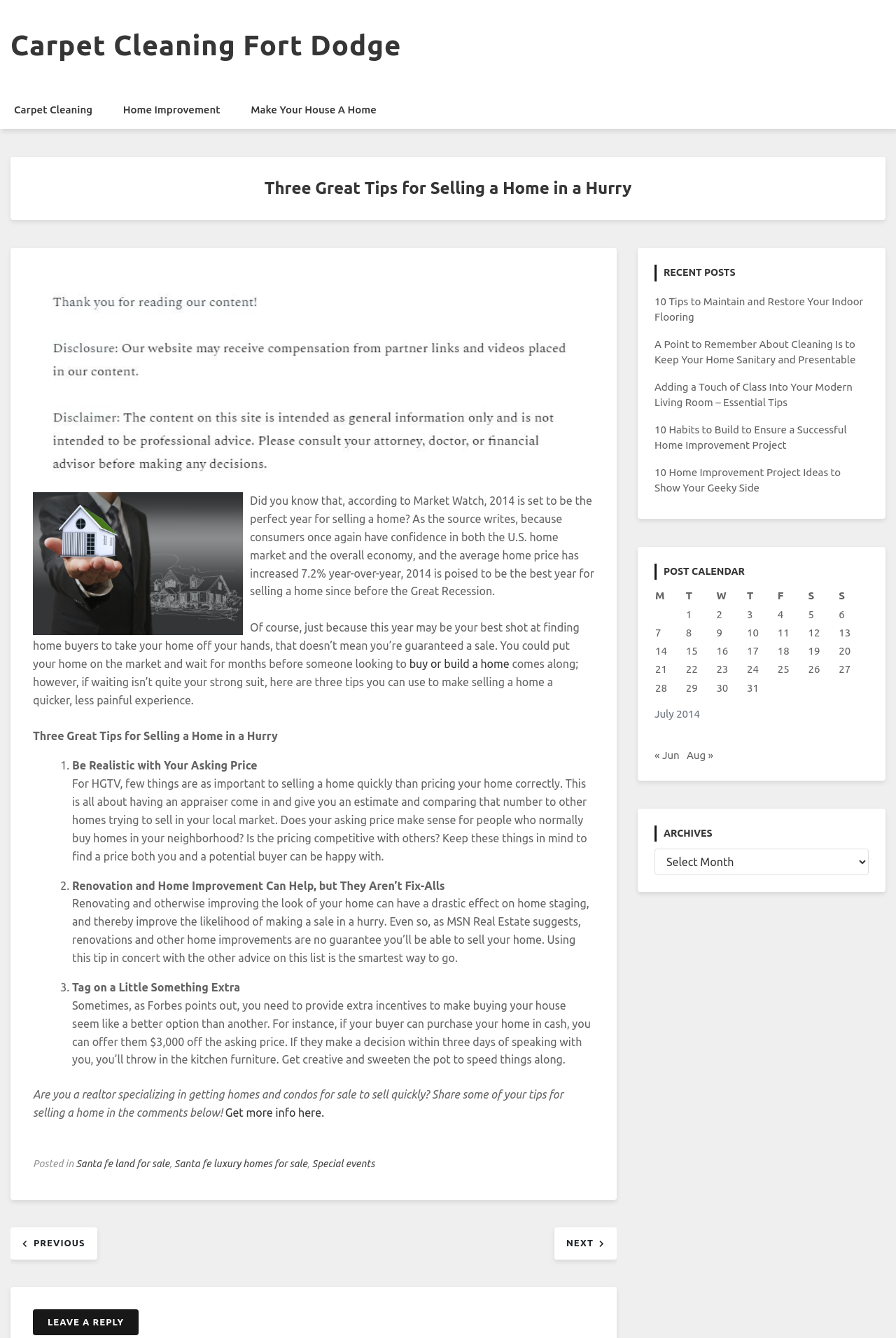Locate the bounding box for the described UI element: "Santa fe land for sale". Ensure the coordinates are four float numbers between 0 and 1, formatted as [left, top, right, bottom].

[0.085, 0.866, 0.189, 0.874]